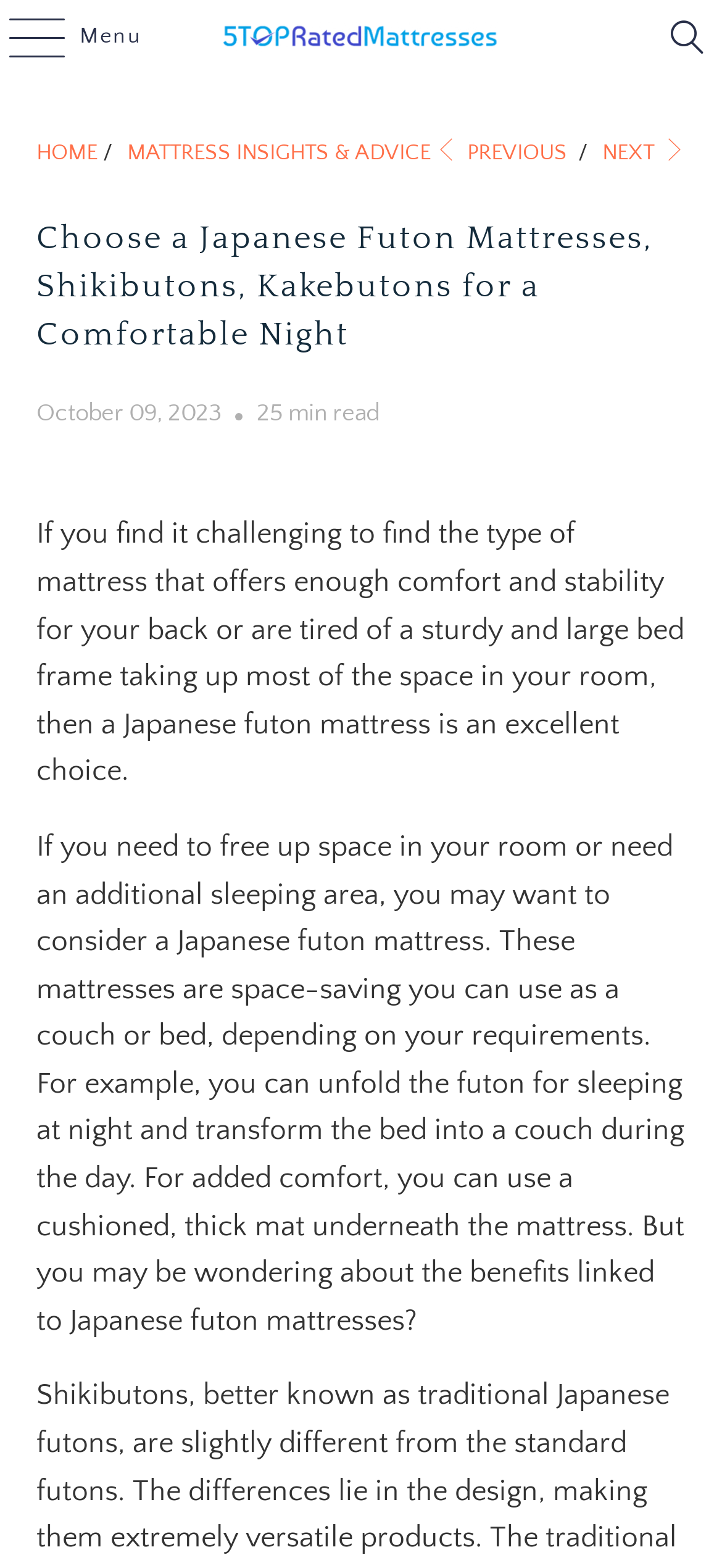Explain in detail what is displayed on the webpage.

This webpage is about choosing a Japanese futon mattress for a comfortable night's sleep. At the top, there is a details section with a disclosure triangle labeled "Menu" on the left side. Next to it, there is a link "5 Top Rated Mattresses" with an accompanying image. On the right side, there is a link with an icon. 

Below this section, there is a navigation menu with links to "HOME", "MATTRESS INSIGHTS & ADVICE", and other pages, separated by forward slashes. 

The main content of the webpage starts with a heading that summarizes the topic of the page. Below the heading, there is a publication date "October 09, 2023" and an estimated reading time "25 min read". 

The main article is divided into two paragraphs. The first paragraph explains the benefits of using a Japanese futon mattress, such as freeing up space in the room and providing an additional sleeping area. The second paragraph delves deeper into the benefits of Japanese futon mattresses, including their space-saving design and comfort features.